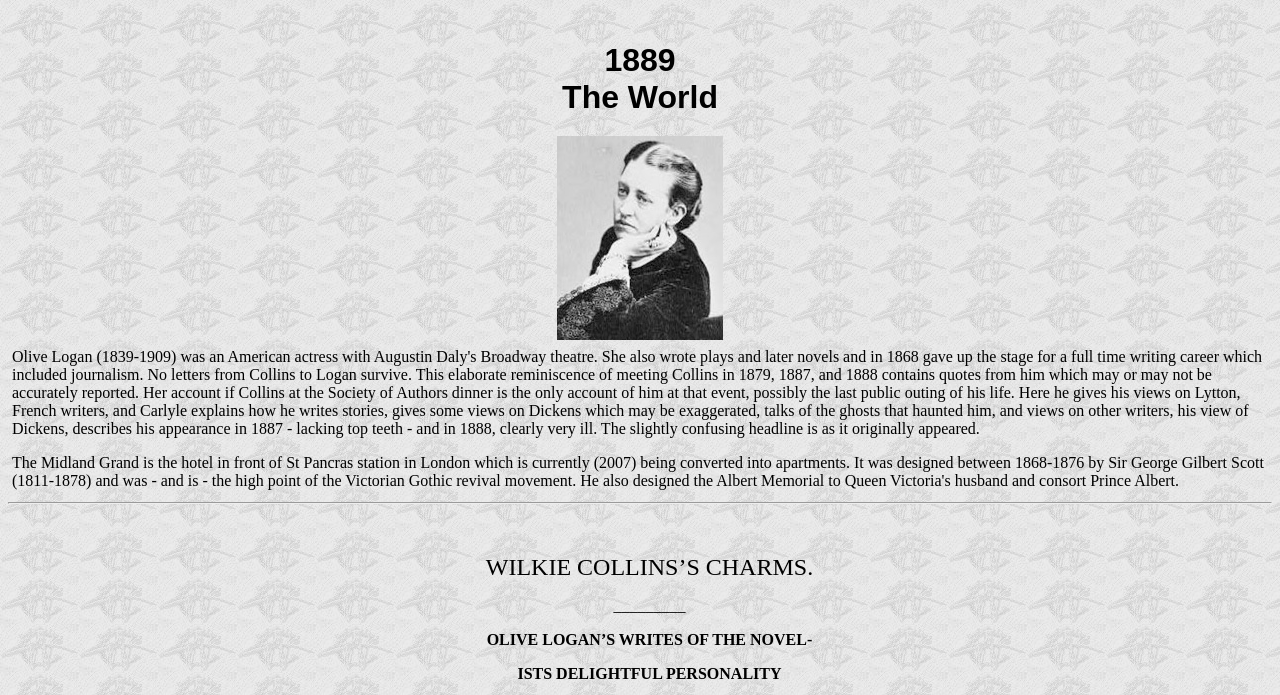What is the year mentioned as the time when Olive Logan gave up the stage for a full-time writing career? Using the information from the screenshot, answer with a single word or phrase.

1868